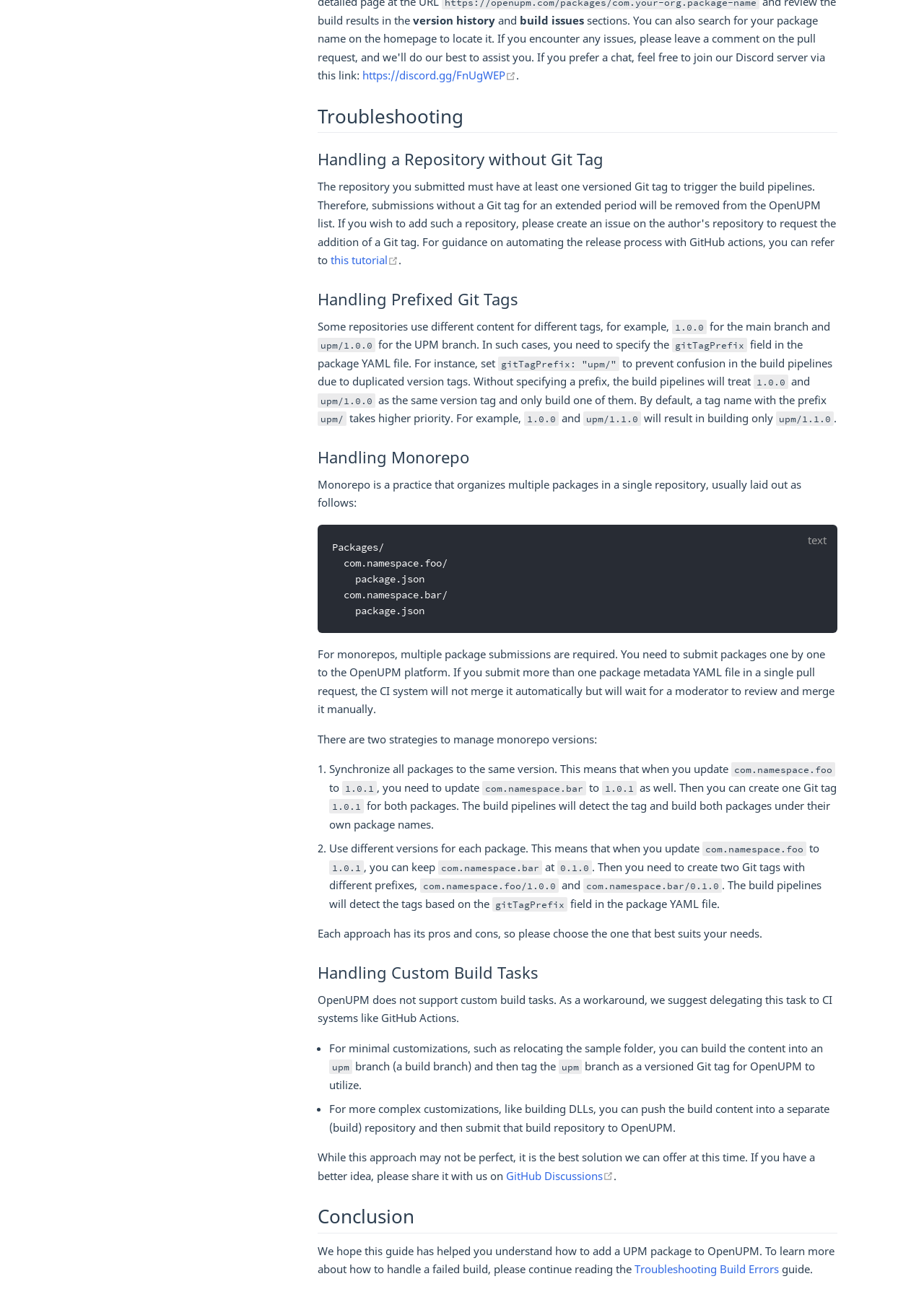Please identify the bounding box coordinates of the element that needs to be clicked to perform the following instruction: "click the link to Handling Monorepo".

[0.344, 0.341, 0.508, 0.357]